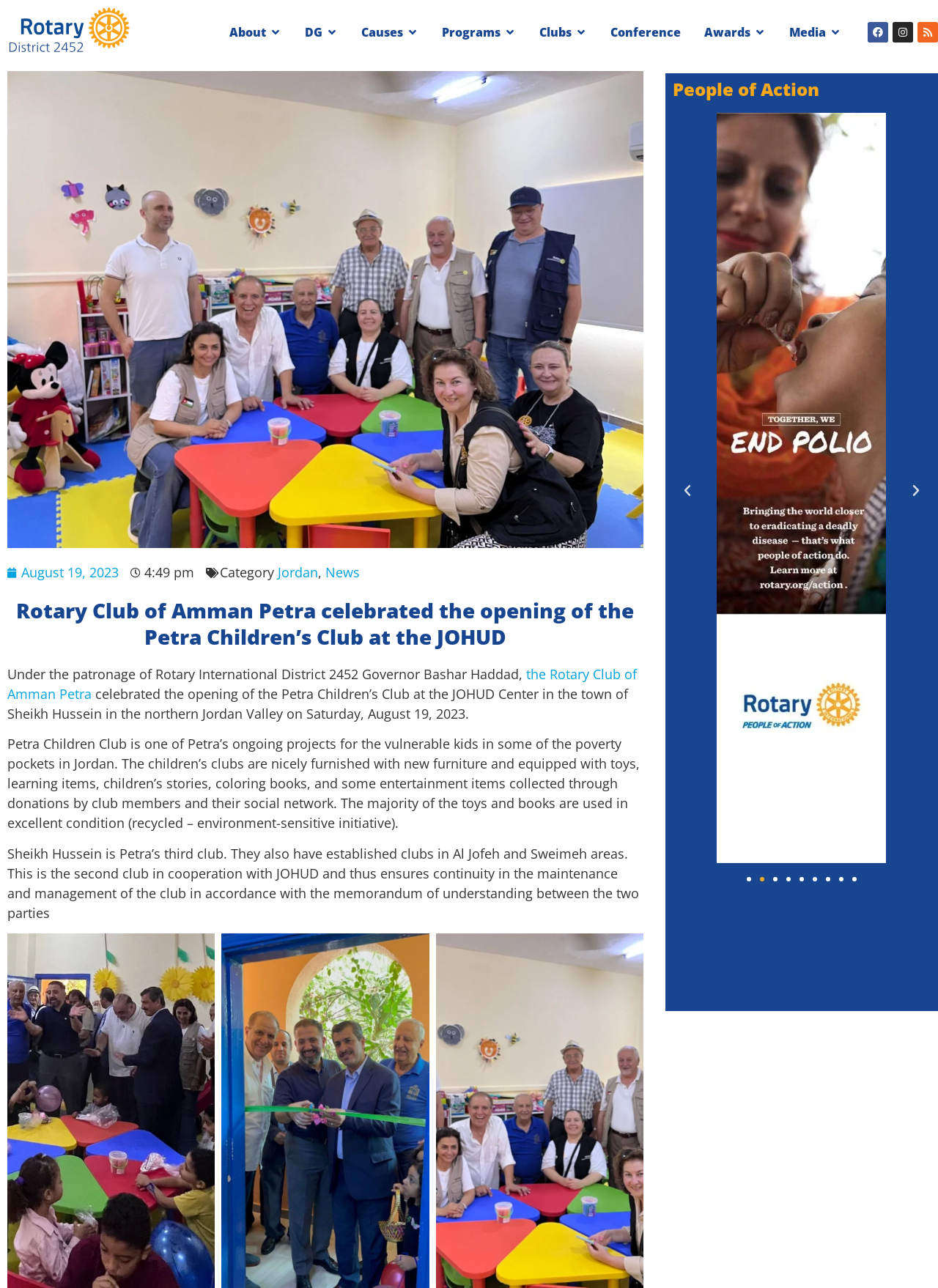What is the location of the JOHUD Center where the Petra Children’s Club was opened?
Using the image, respond with a single word or phrase.

Sheikh Hussein in the northern Jordan Valley